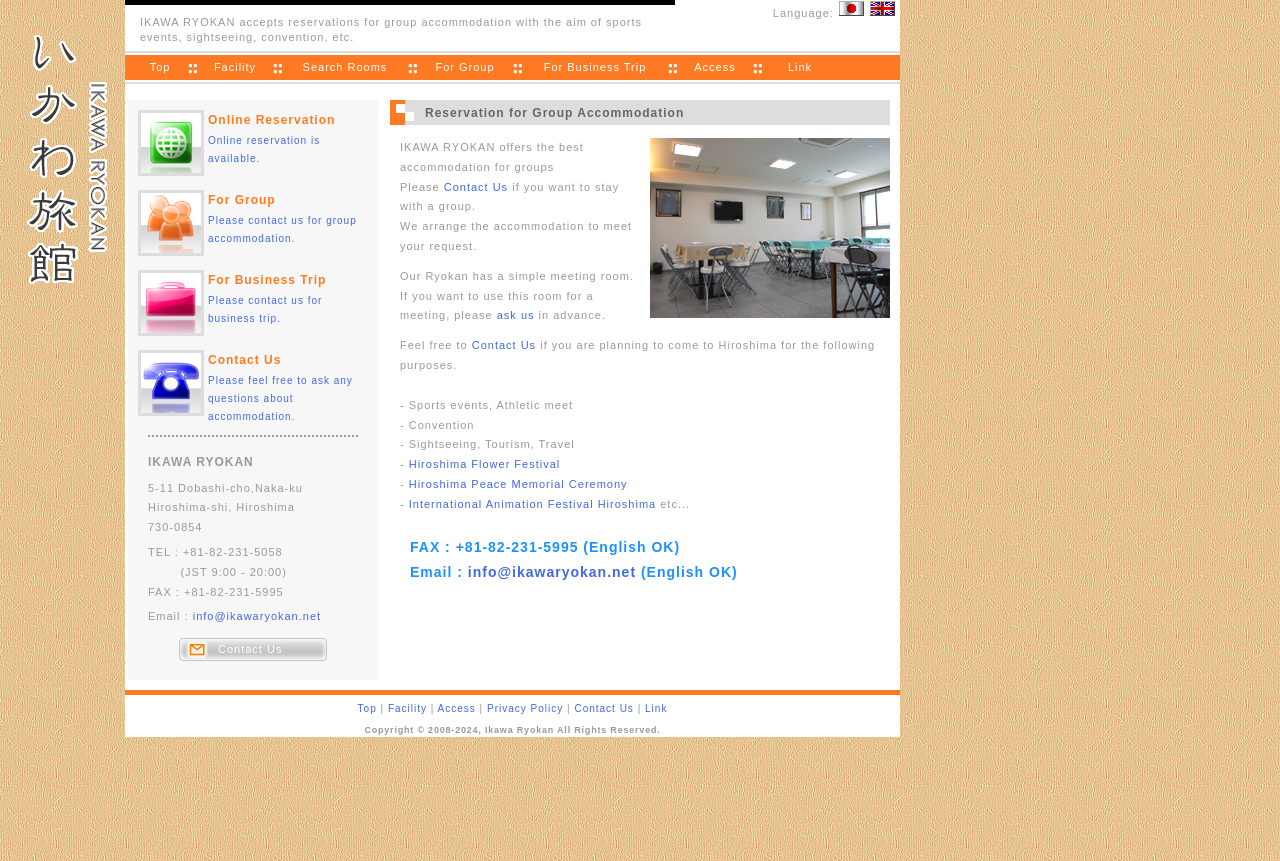What is the purpose of the meeting room?
Based on the visual, give a brief answer using one word or a short phrase.

For meetings